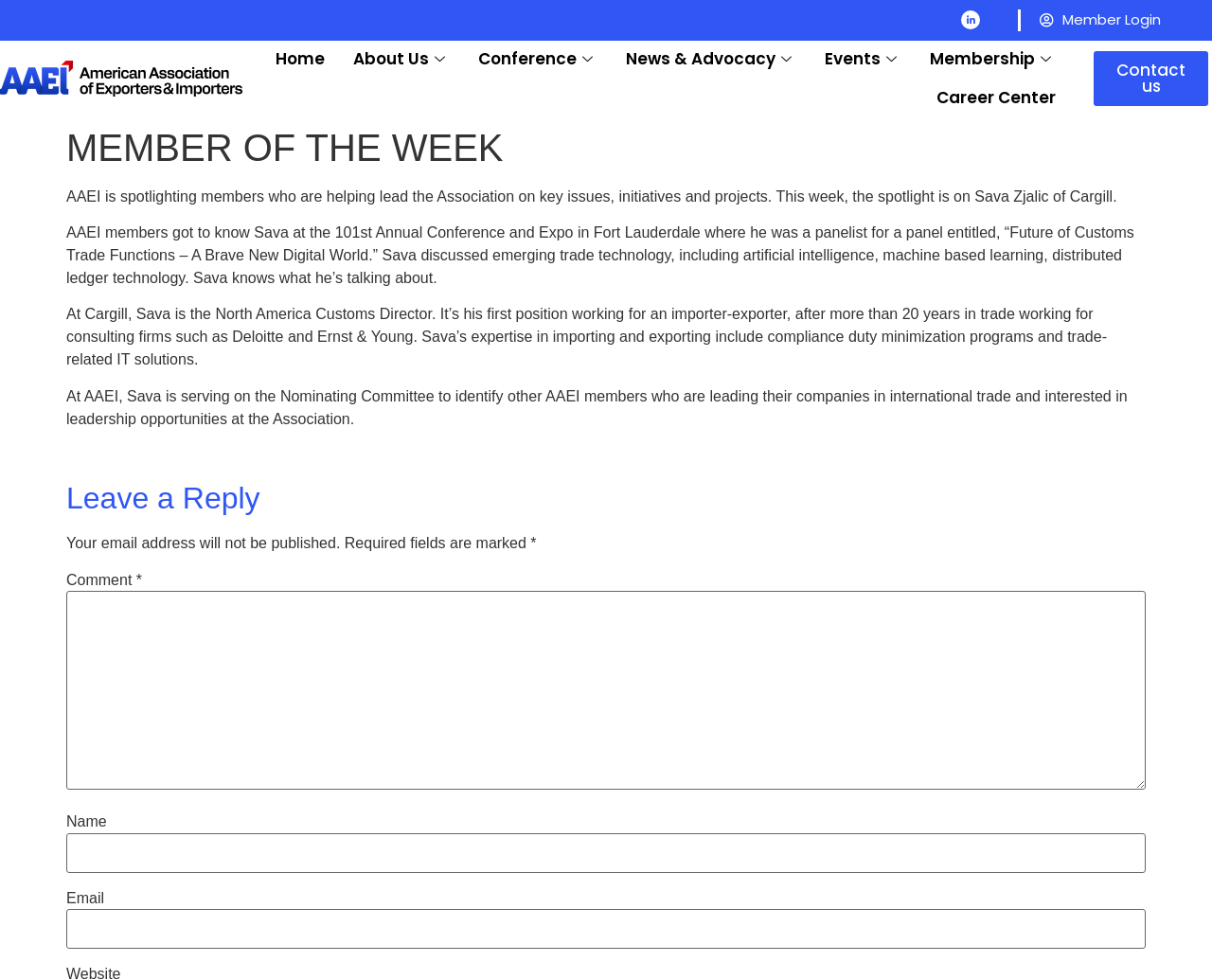Please identify the bounding box coordinates of the element I should click to complete this instruction: 'Enter a comment'. The coordinates should be given as four float numbers between 0 and 1, like this: [left, top, right, bottom].

[0.055, 0.603, 0.945, 0.806]